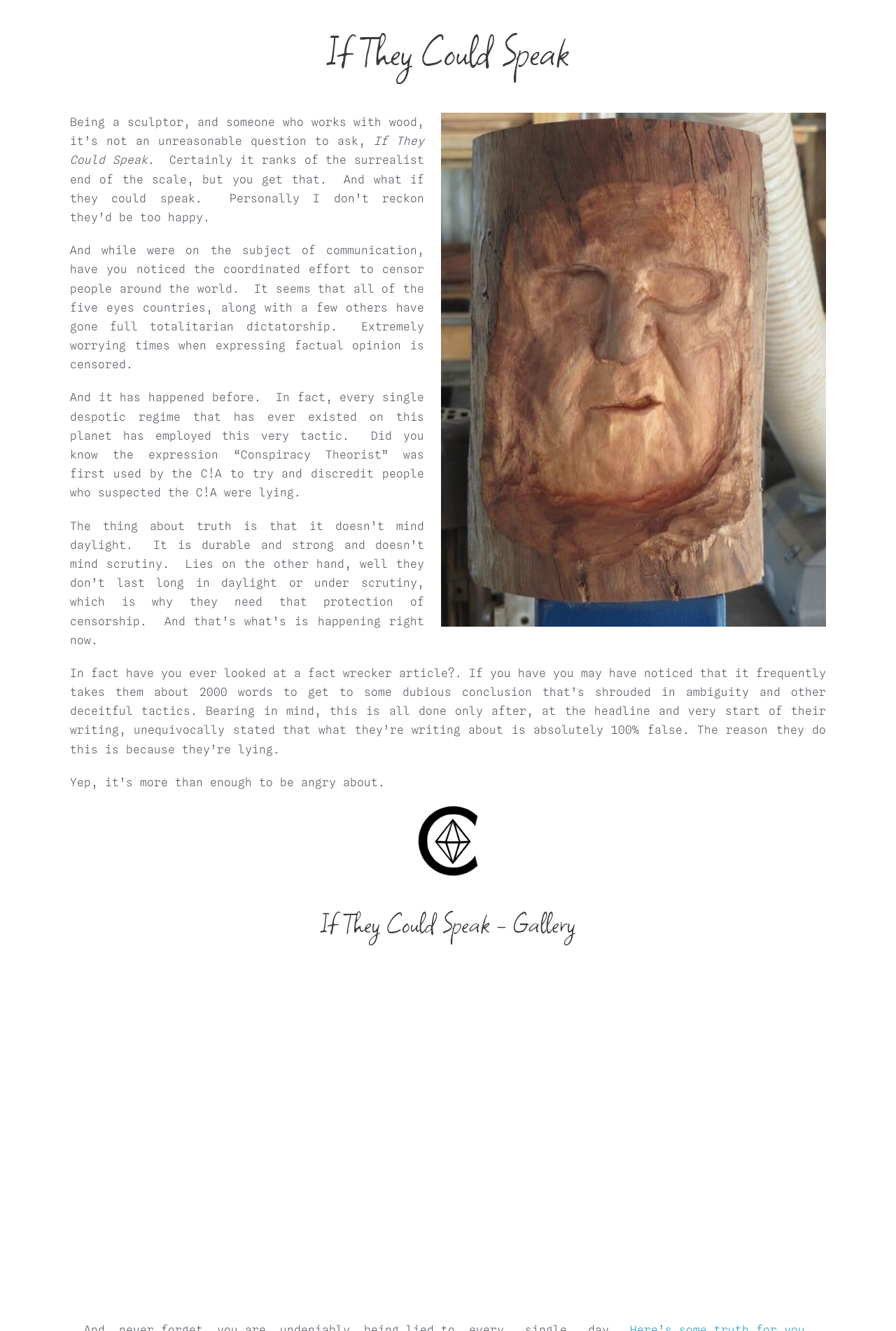What is the main topic of the webpage?
Based on the image content, provide your answer in one word or a short phrase.

Censorship and freedom of speech